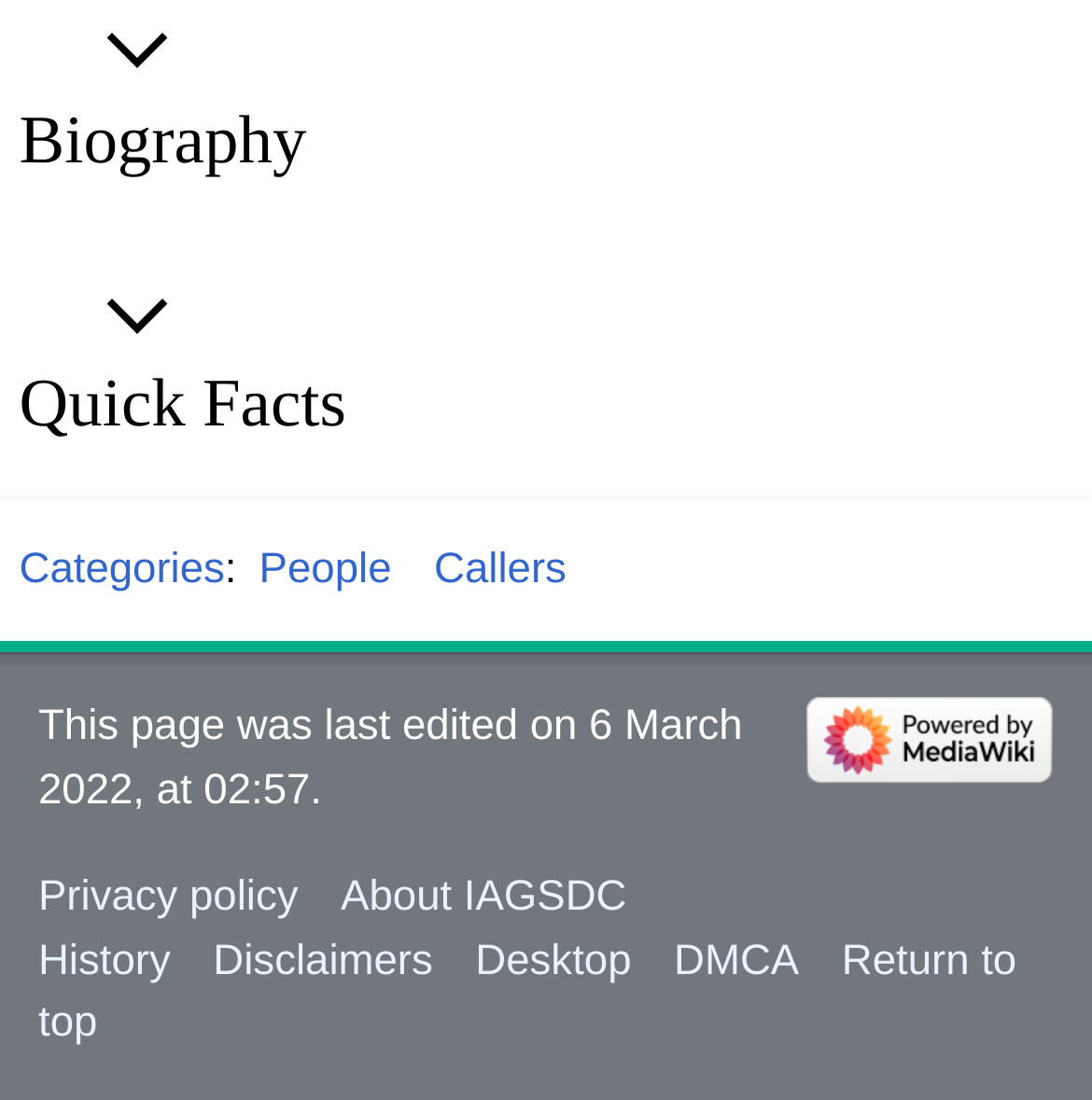Locate the bounding box coordinates of the segment that needs to be clicked to meet this instruction: "Go to categories page".

[0.018, 0.496, 0.206, 0.54]